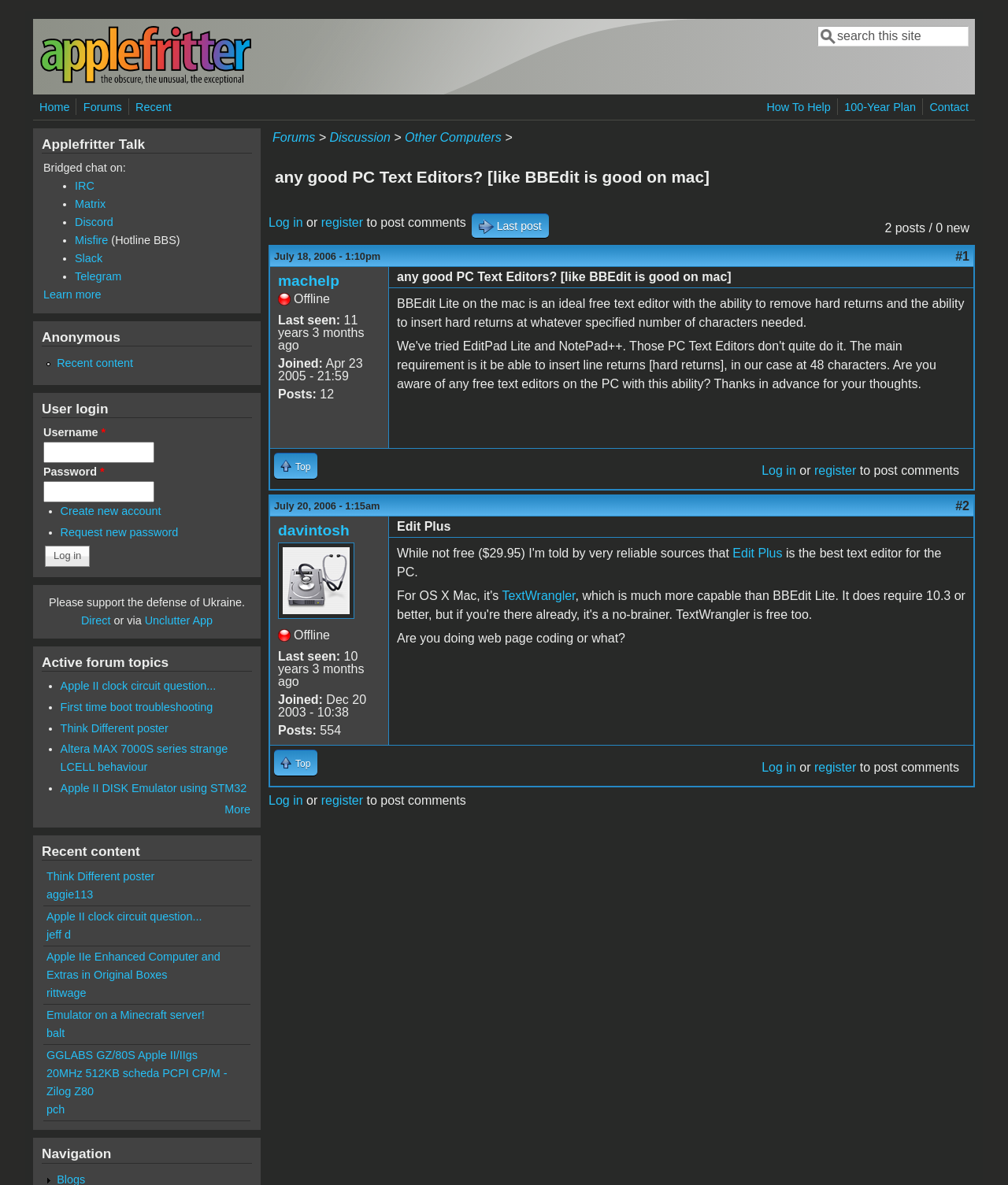Generate the text of the webpage's primary heading.

any good PC Text Editors? [like BBEdit is good on mac]